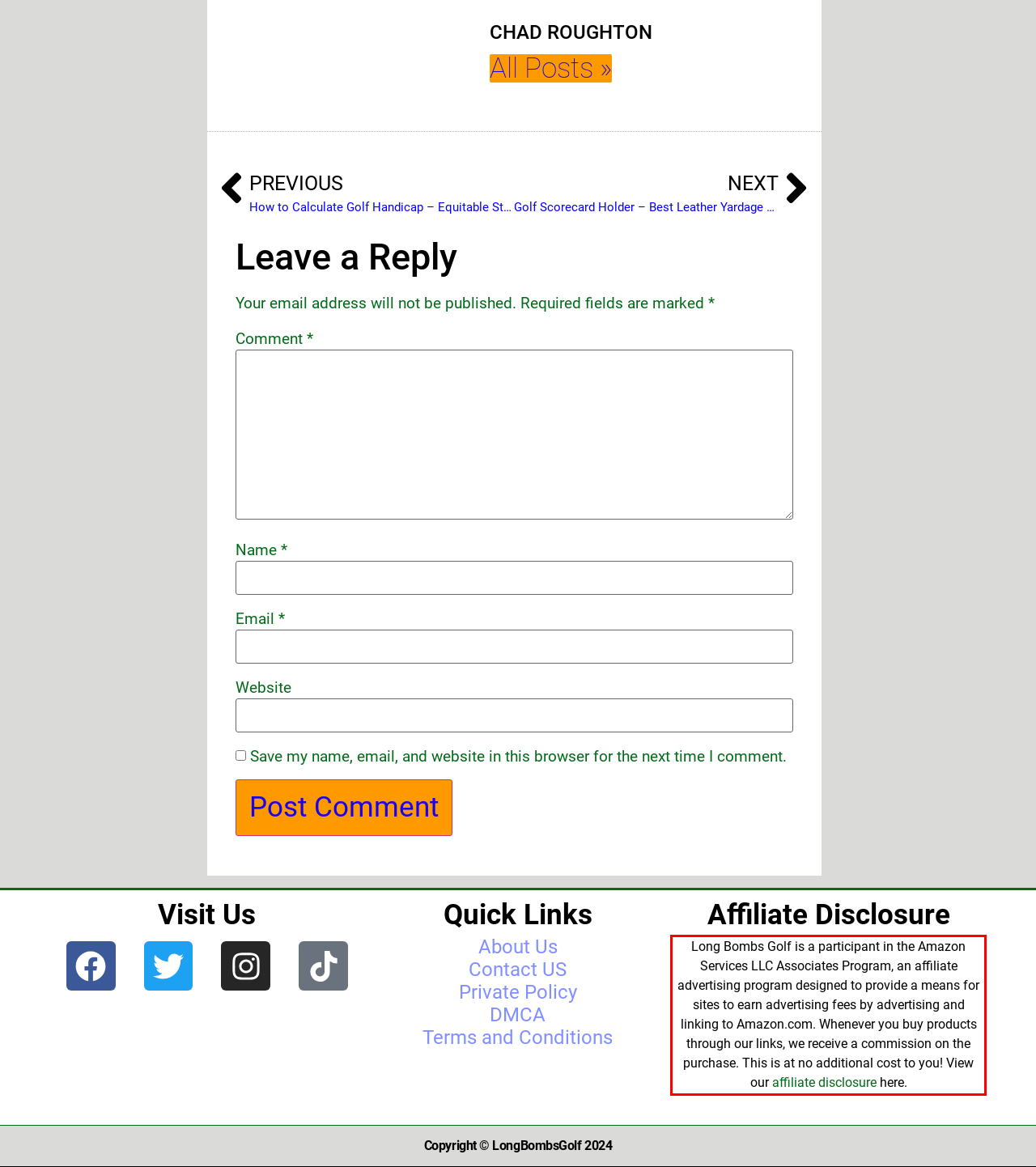Perform OCR on the text inside the red-bordered box in the provided screenshot and output the content.

Long Bombs Golf is a participant in the Amazon Services LLC Associates Program, an affiliate advertising program designed to provide a means for sites to earn advertising fees by advertising and linking to Amazon.com. Whenever you buy products through our links, we receive a commission on the purchase. This is at no additional cost to you! View our affiliate disclosure here.